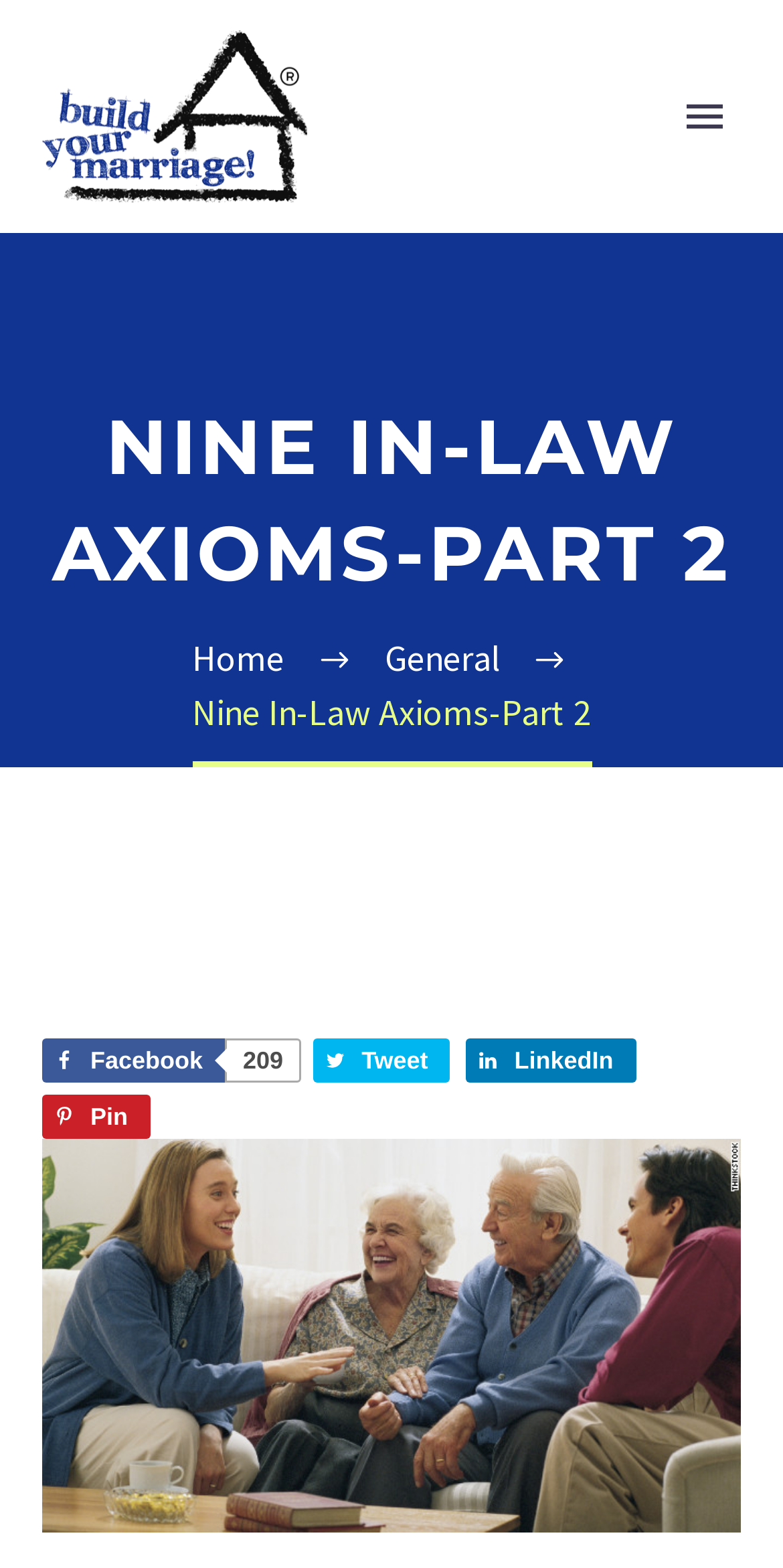Locate the bounding box coordinates of the area where you should click to accomplish the instruction: "Click the 'Primary Menu' button".

[0.854, 0.055, 0.946, 0.094]